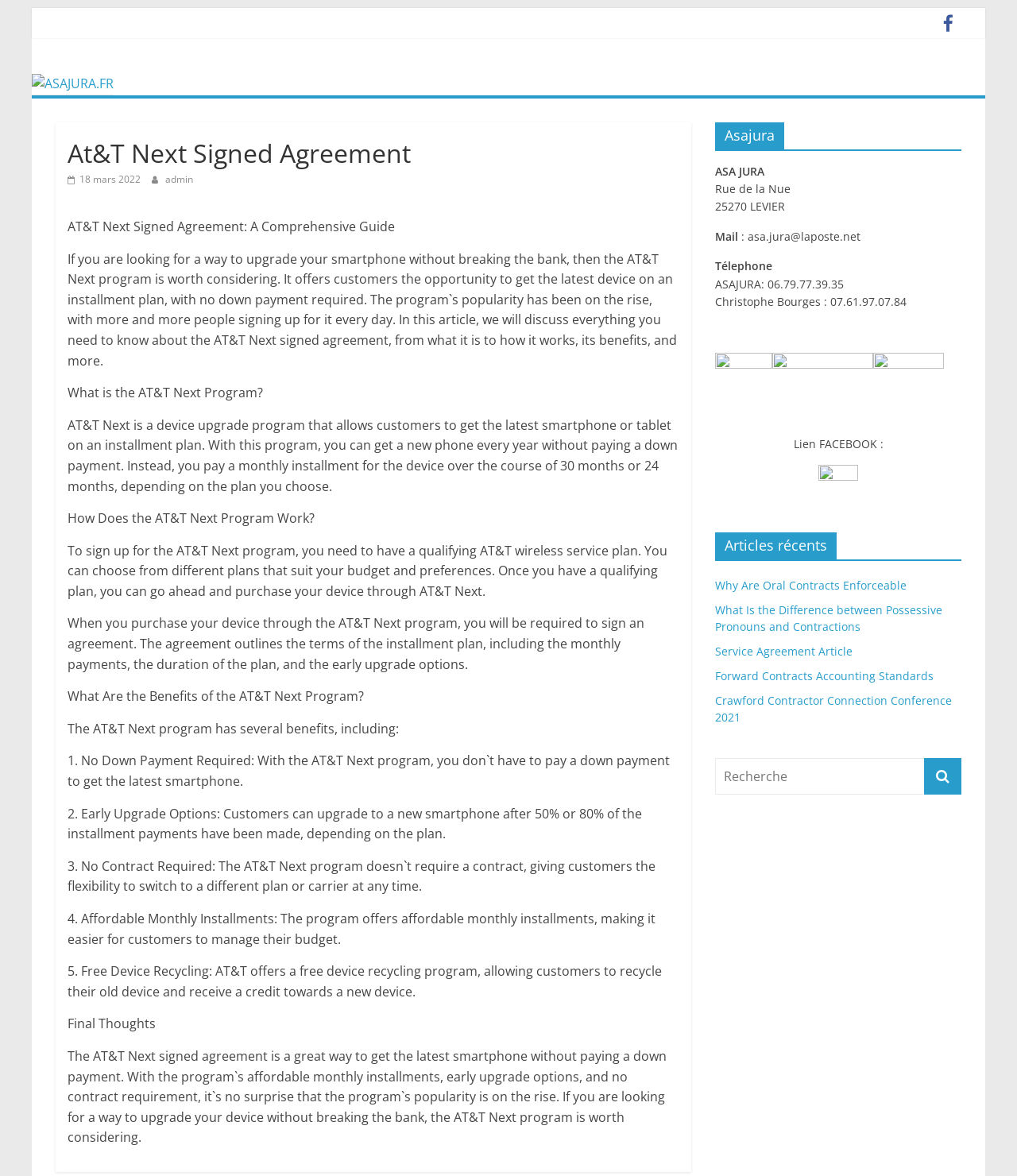Identify the bounding box coordinates of the specific part of the webpage to click to complete this instruction: "Visit the 'ASAJURA.FR' website".

[0.054, 0.043, 0.249, 0.085]